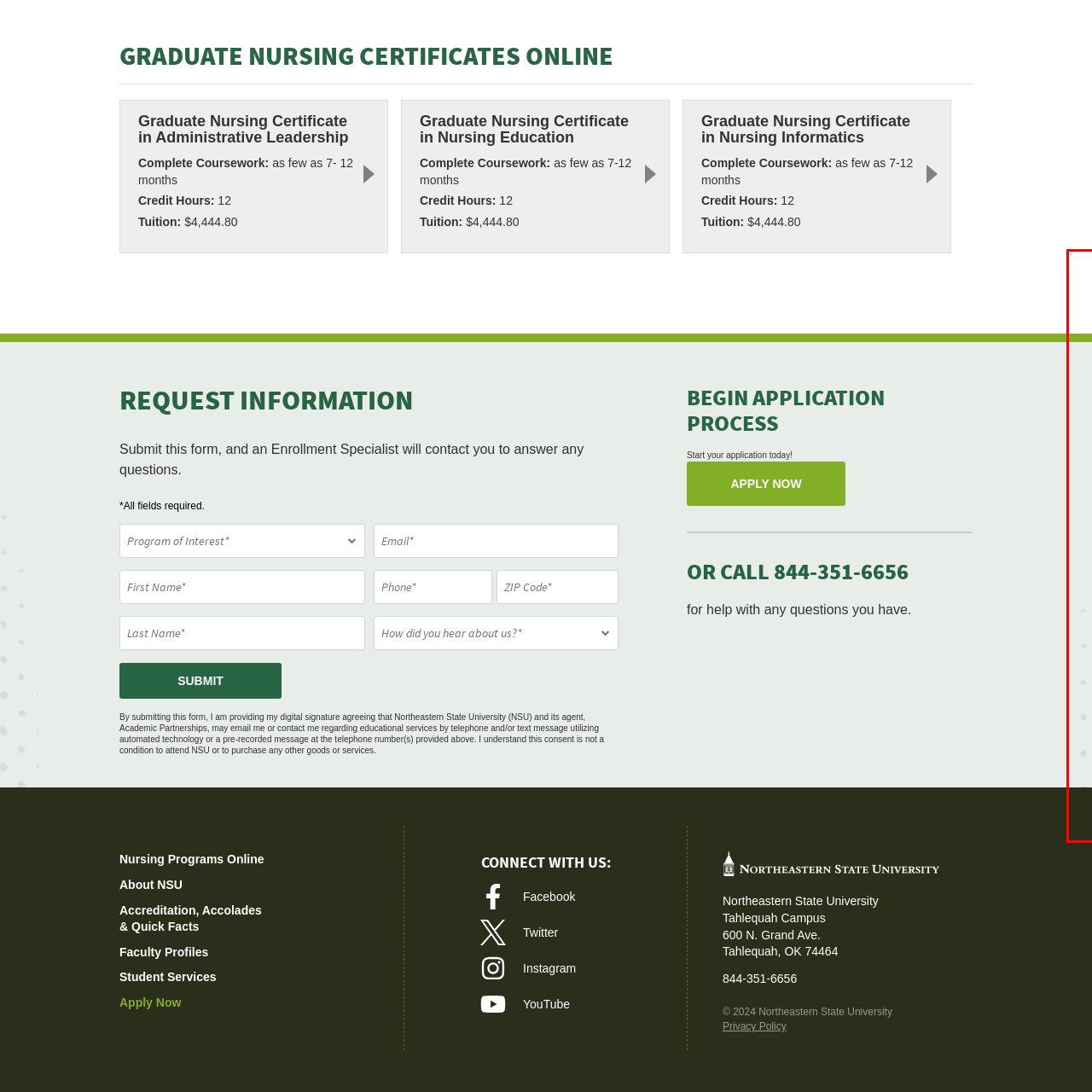Using the image highlighted in the red border, answer the following question concisely with a word or phrase:
What is the target audience for this educational program?

Diverse audience